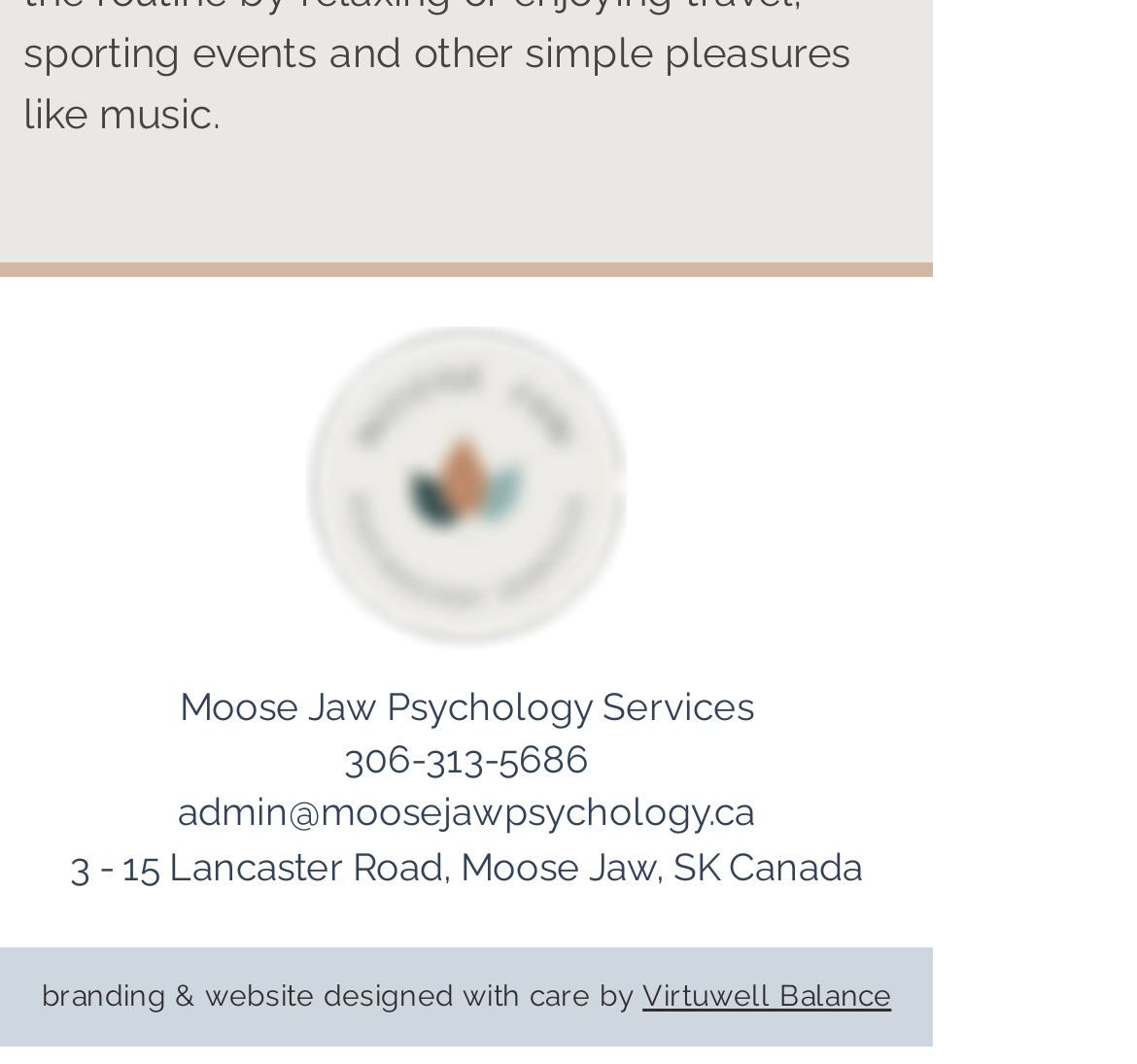Based on the element description "Virtuwell Balance", predict the bounding box coordinates of the UI element.

[0.565, 0.92, 0.784, 0.95]